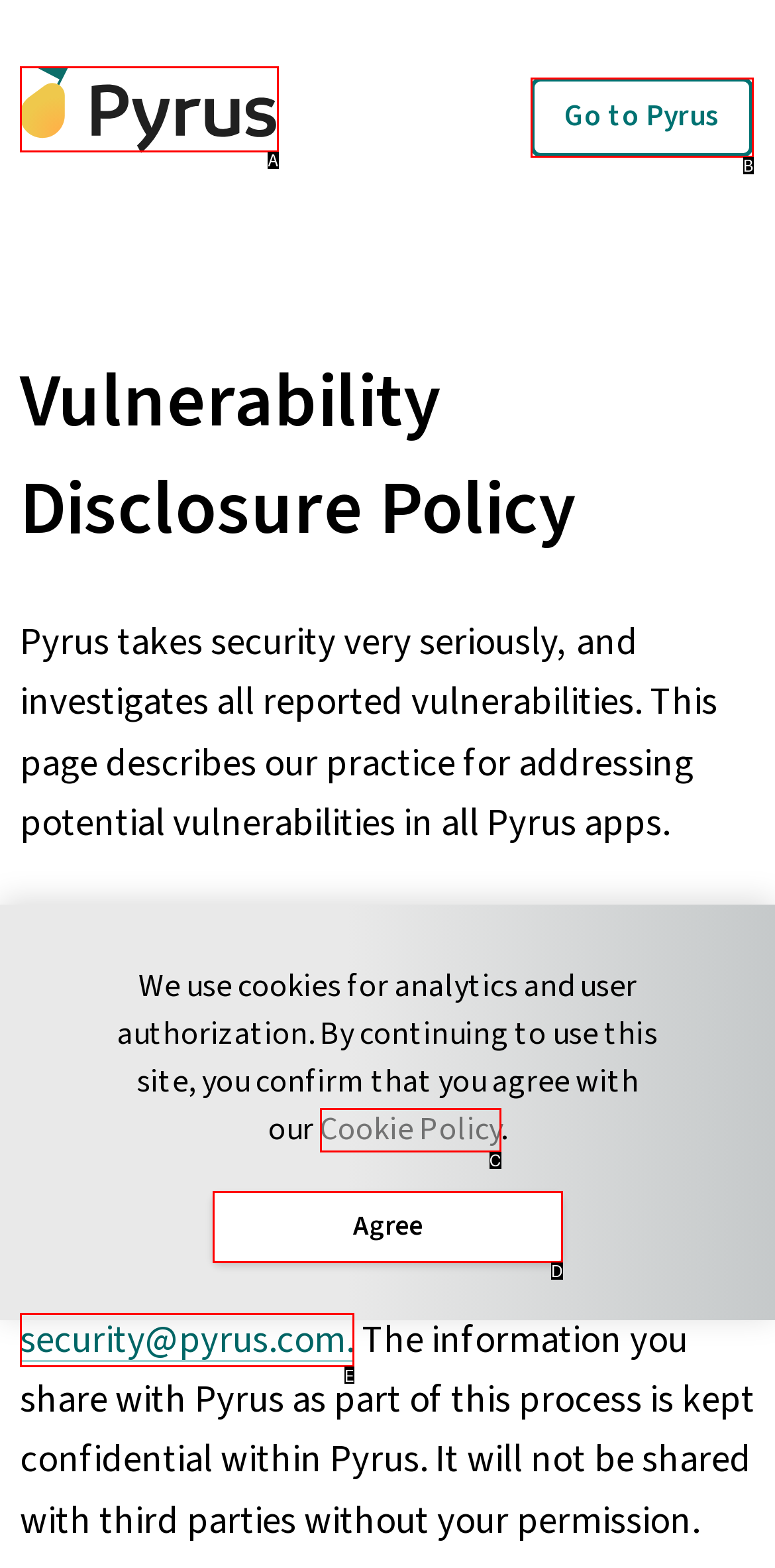Select the option that corresponds to the description: Go to Pyrus
Respond with the letter of the matching choice from the options provided.

B